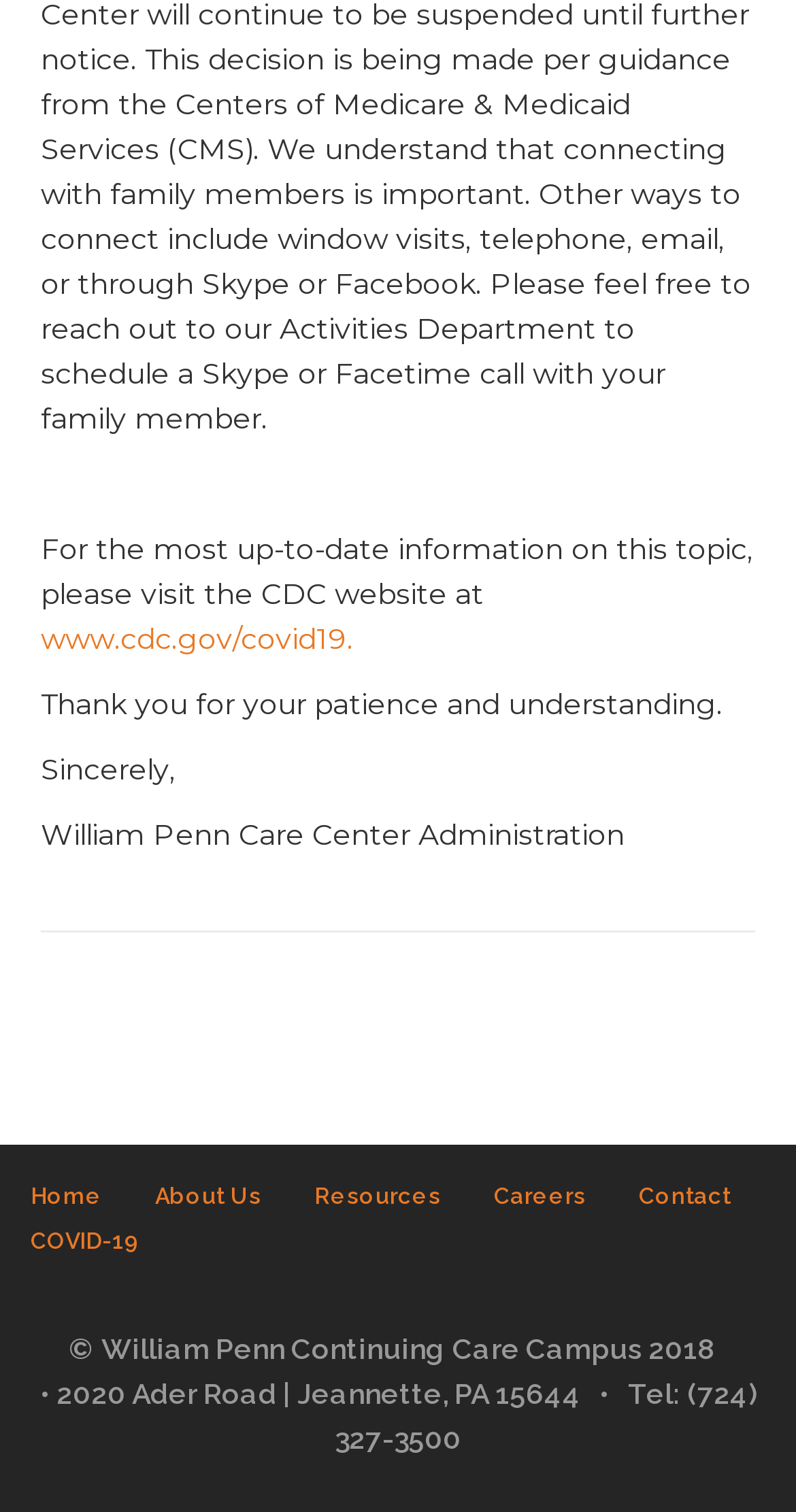Provide a brief response using a word or short phrase to this question:
How many links are in the LayoutTable?

6